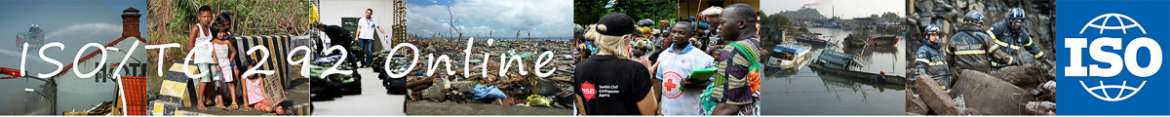What type of scenes are depicted in the background photographs?
Give a thorough and detailed response to the question.

The background of the banner includes a variety of compelling photographs depicting both challenges and collaborative efforts across different environments, which suggests that the scenes shown are a mix of difficult situations and people working together to overcome them.